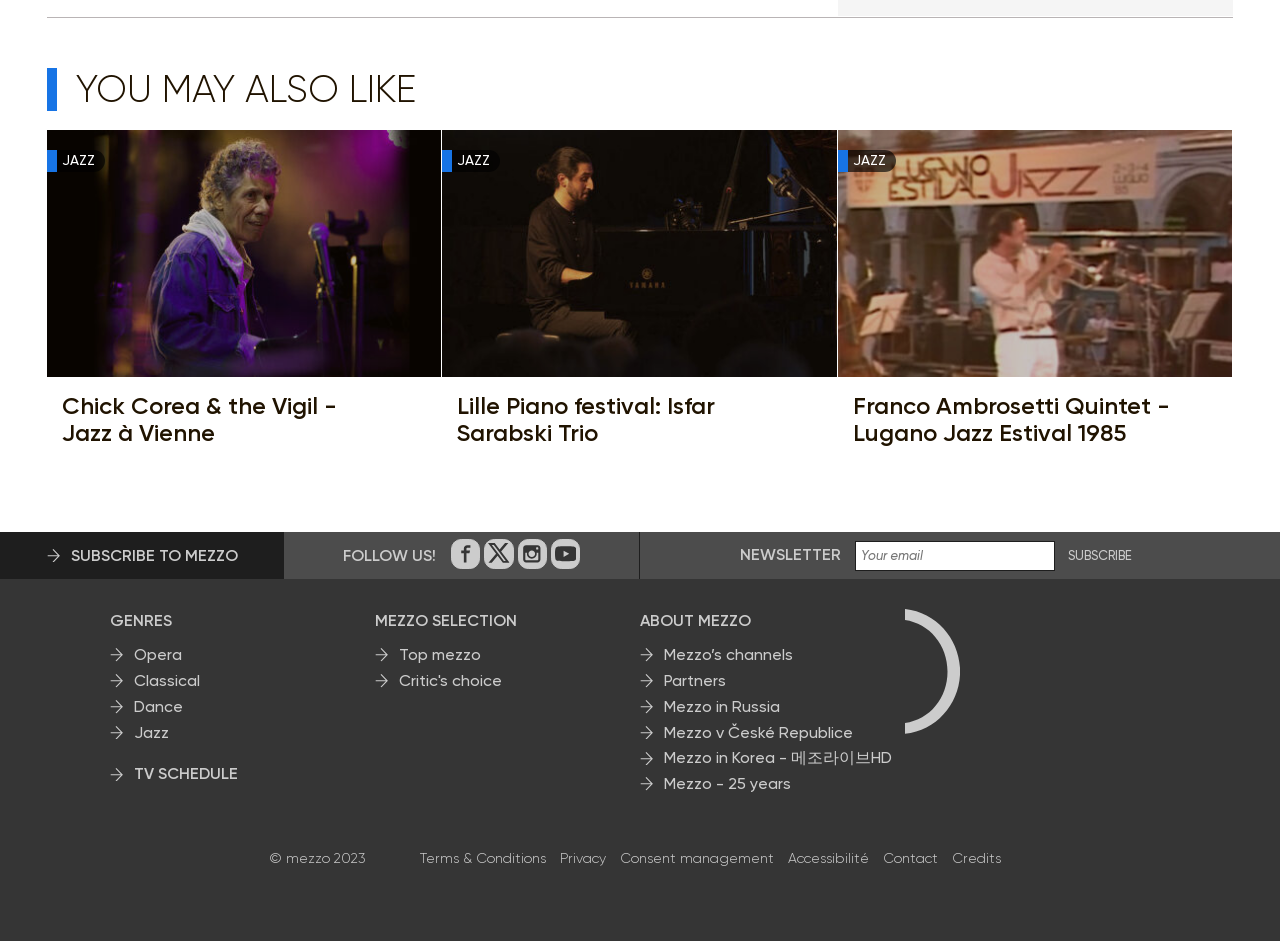Please determine the bounding box coordinates of the section I need to click to accomplish this instruction: "Follow Mezzo on Facebook".

[0.353, 0.573, 0.375, 0.604]